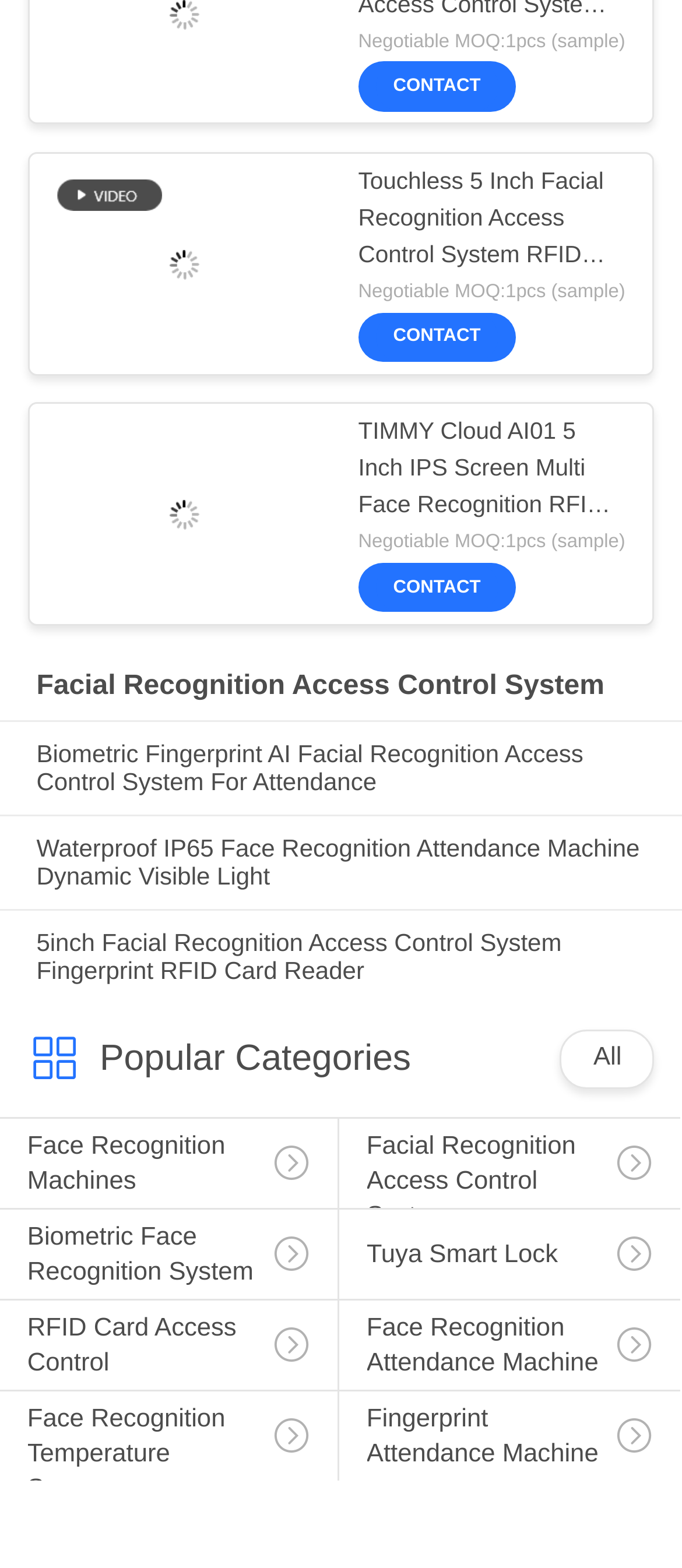Given the description "Face Recognition Machines", determine the bounding box of the corresponding UI element.

[0.0, 0.713, 0.495, 0.795]